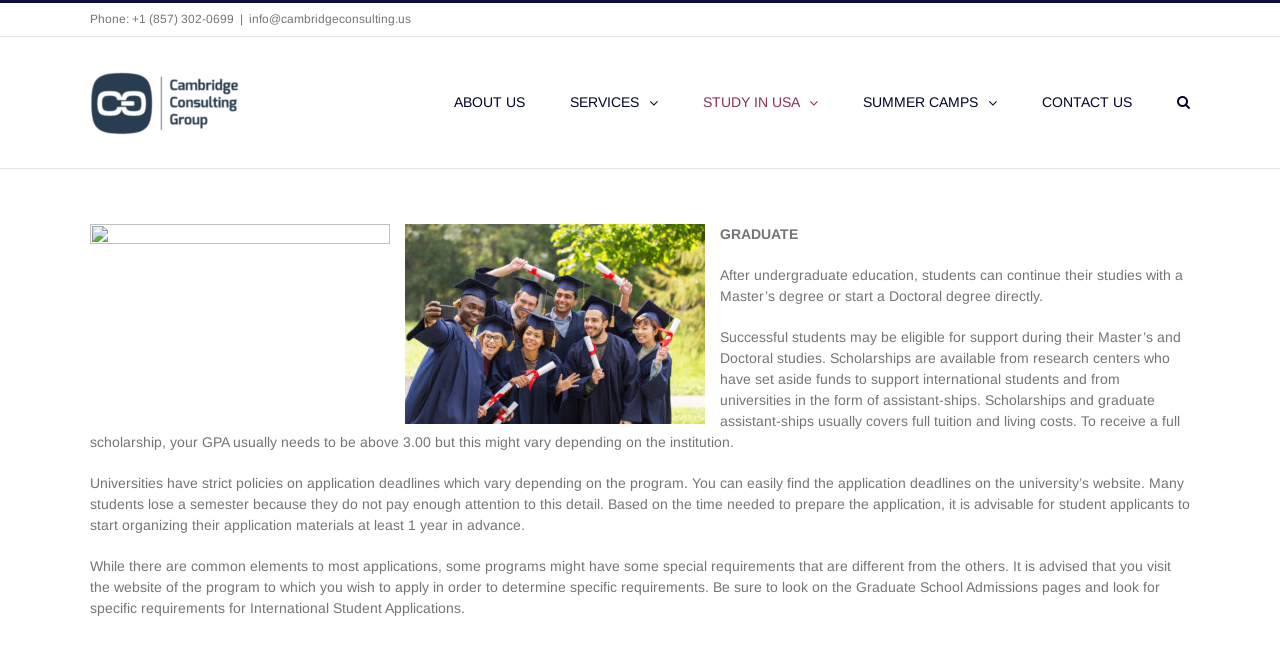Could you please study the image and provide a detailed answer to the question:
What are the two ways students can continue their studies after undergraduate education?

According to the webpage, after undergraduate education, students can continue their studies with a Master's degree or start a Doctoral degree directly, as stated in the second paragraph.